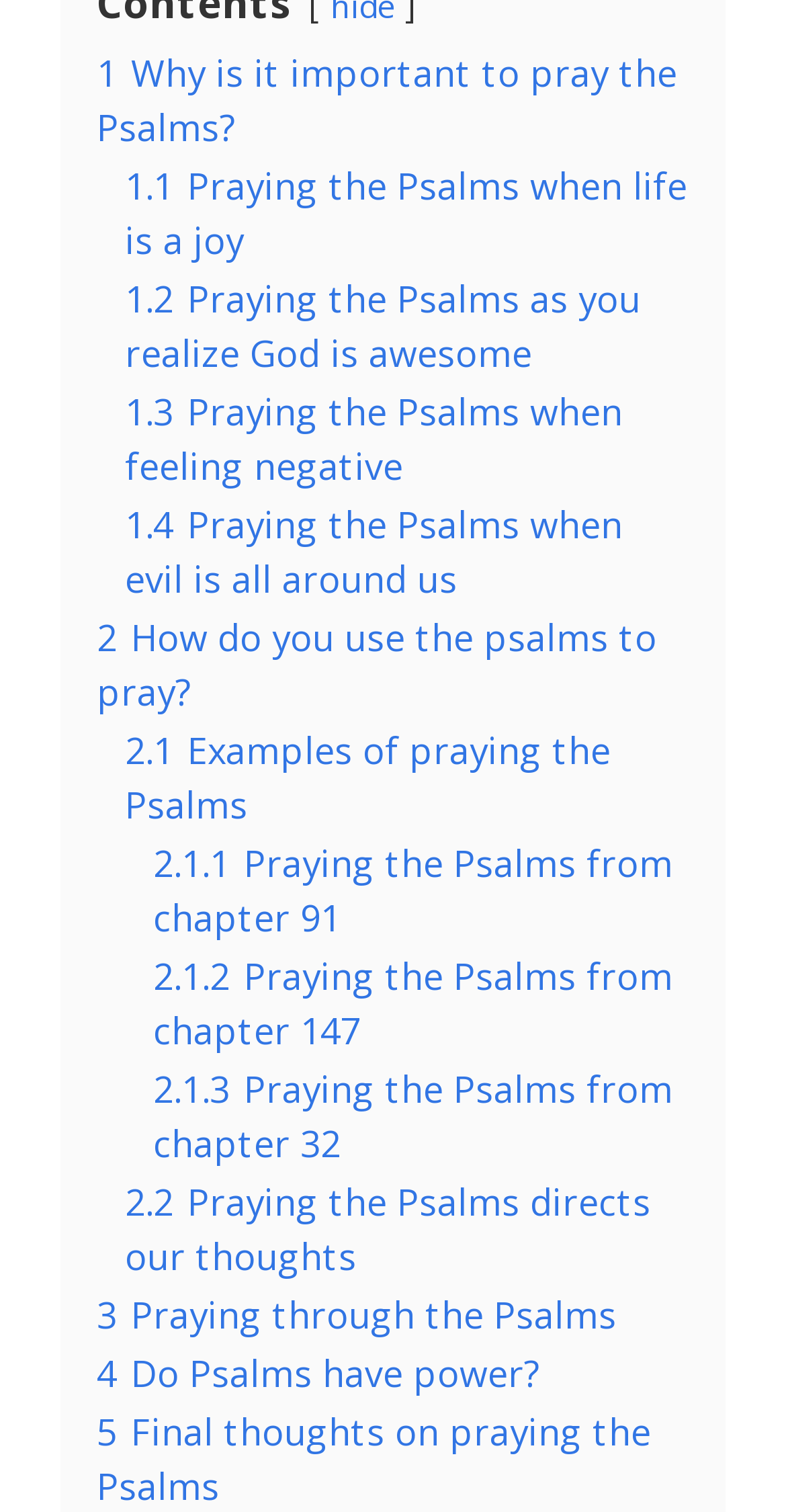How many sections are there on this webpage?
Analyze the screenshot and provide a detailed answer to the question.

I counted the number of main headings on the webpage, which are '1 Why is it important to pray the Psalms?', '2 How do you use the psalms to pray?', '3 Praying through the Psalms', '4 Do Psalms have power?', and '5 Final thoughts on praying the Psalms'. Therefore, there are 5 sections on this webpage.